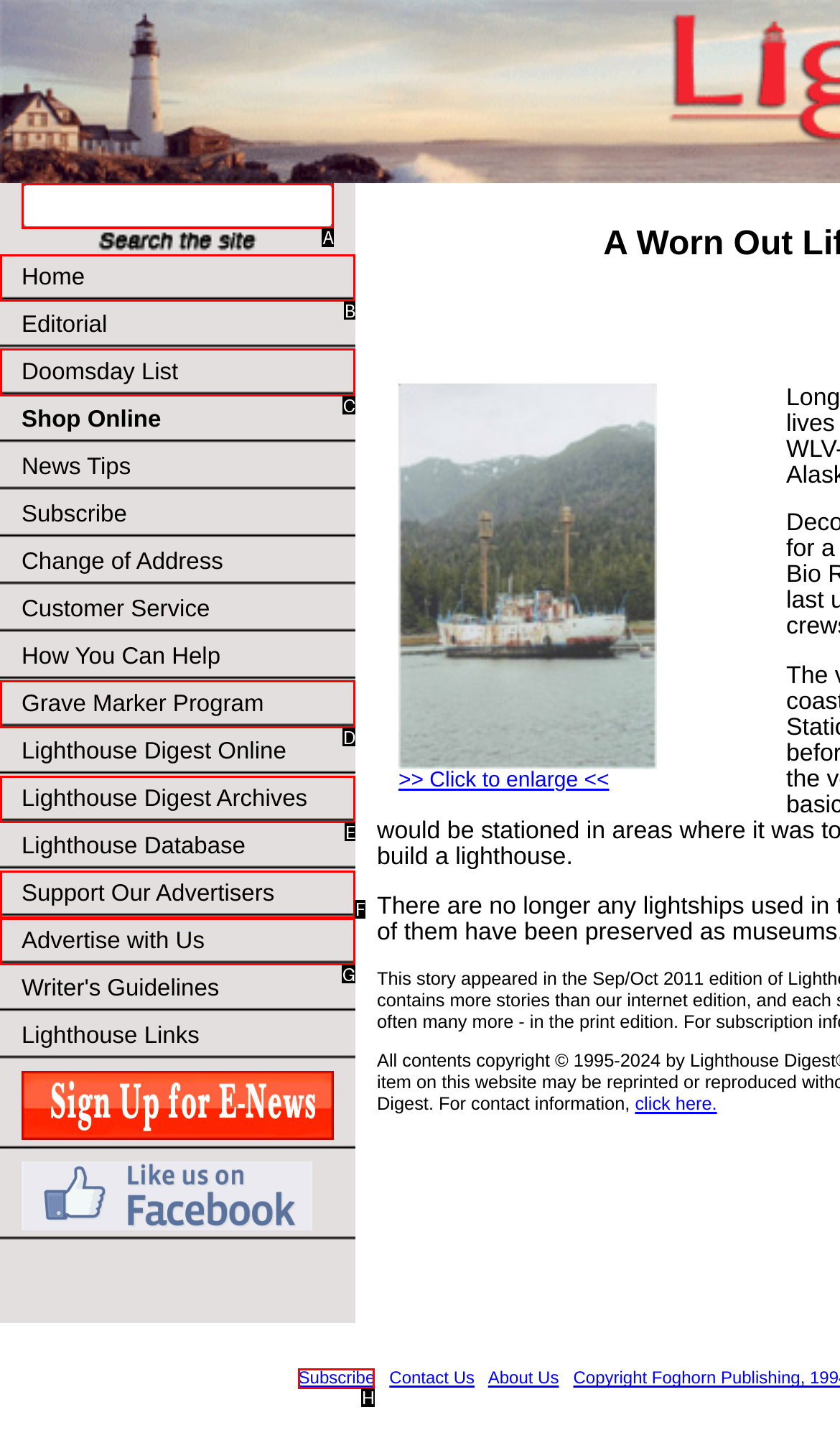Pick the option that should be clicked to perform the following task: Subscribe to the newsletter
Answer with the letter of the selected option from the available choices.

H